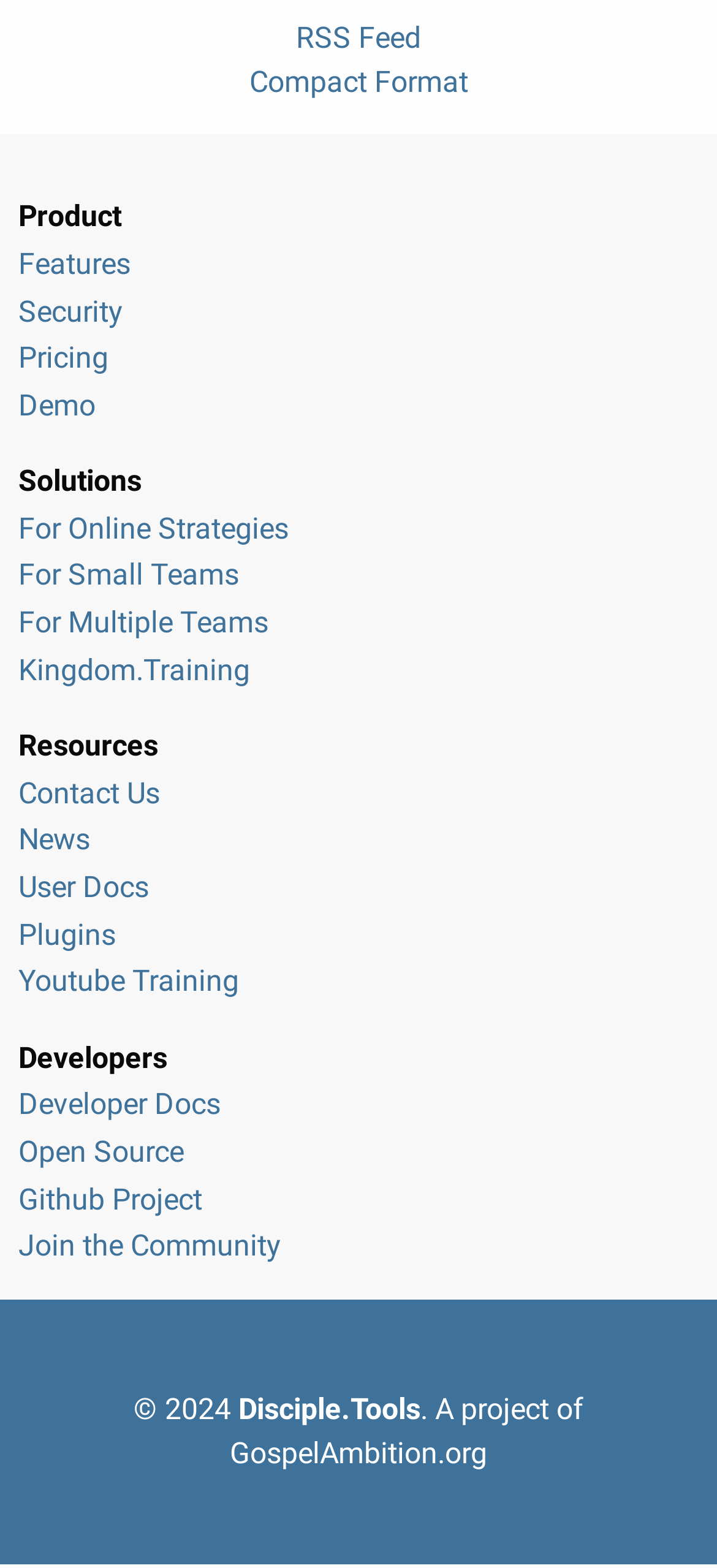Specify the bounding box coordinates for the region that must be clicked to perform the given instruction: "Check pricing".

[0.026, 0.217, 0.151, 0.239]